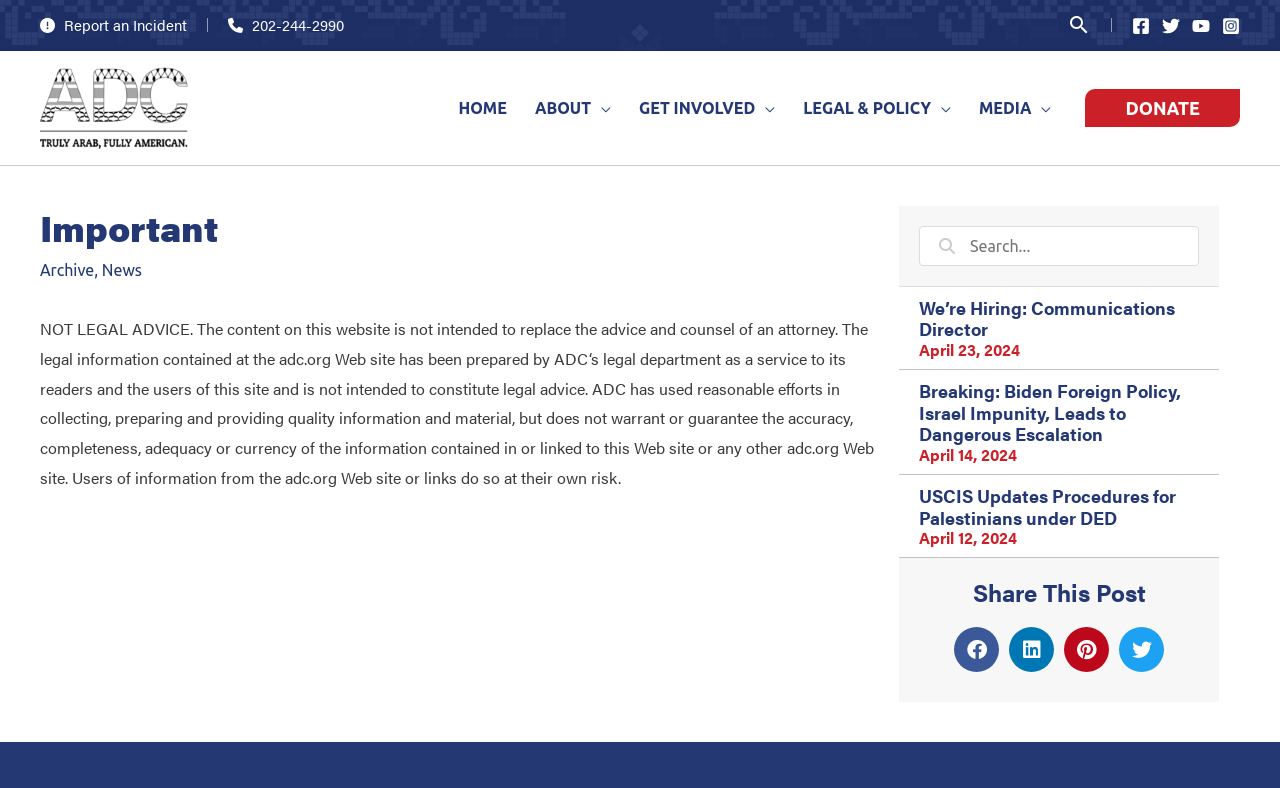Generate a thorough caption detailing the webpage content.

This webpage is titled "Important - ADC" and has a prominent header section at the top with a report incident link, a phone number, and a search icon link. To the right of the header section, there are social media links to Facebook, Twitter, Youtube, and Instagram, each accompanied by an image.

Below the header section, there is a main navigation menu with links to "HOME", "ABOUT", "GET INVOLVED", "LEGAL & POLICY", and "MEDIA". Each of these links has a menu toggle icon next to it.

The main content area of the webpage is divided into two sections. The left section has a heading "Important" followed by a disclaimer text stating that the content on the website is not intended to replace legal advice. There are also links to "Archive" and "News" below the heading.

The right section of the main content area has a search form and a series of news articles or posts, each with a heading, a link to the full article, and a date. The posts are stacked vertically, with the most recent one at the top. There is also a "Share This Post" heading above a set of social media sharing links at the bottom of the right section.

At the very bottom of the webpage, there is a "DONATE" link and a set of links to other pages or posts, labeled as "Post Element".